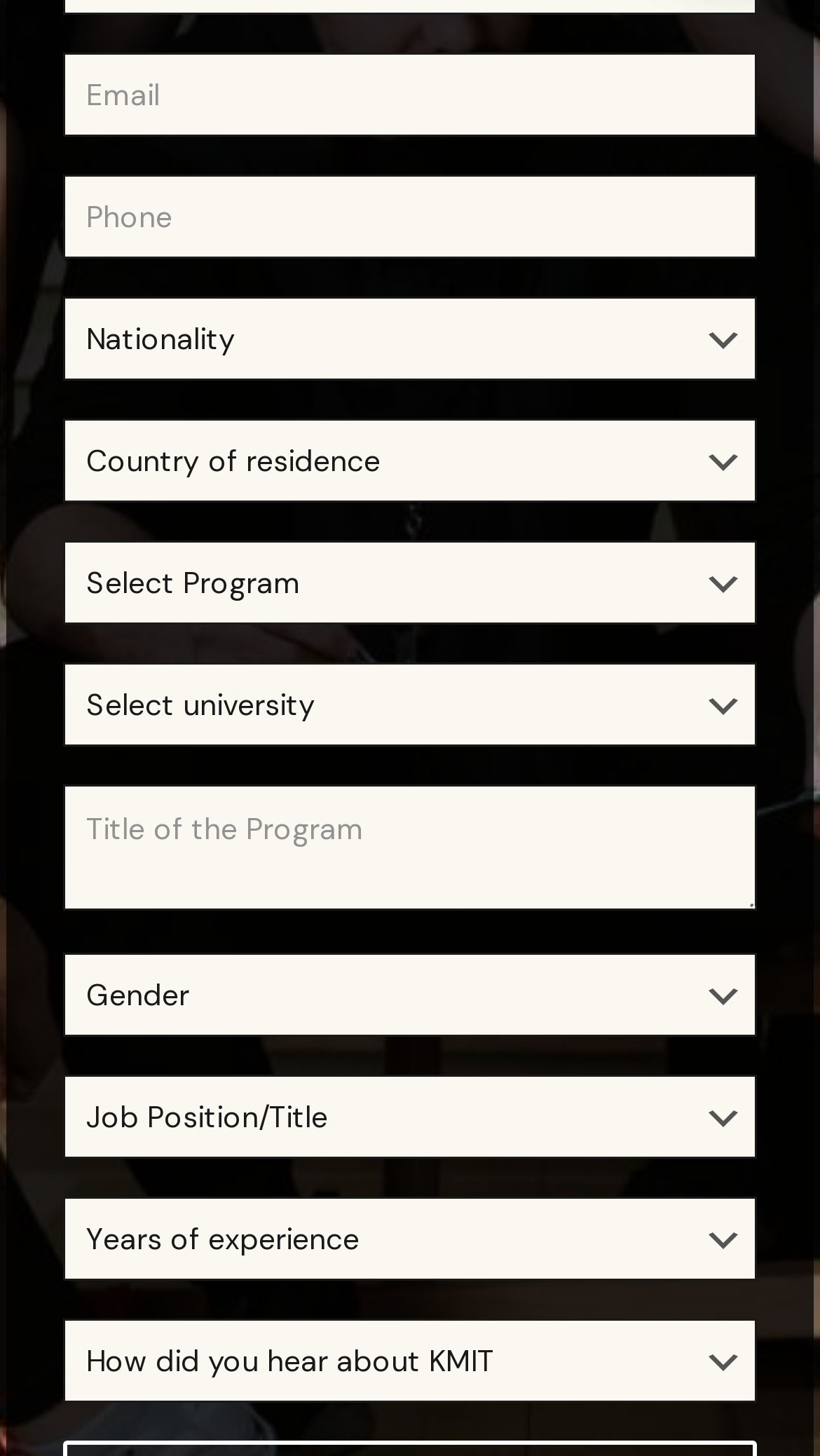Specify the bounding box coordinates of the region I need to click to perform the following instruction: "Select an option from the first dropdown". The coordinates must be four float numbers in the range of 0 to 1, i.e., [left, top, right, bottom].

[0.077, 0.204, 0.923, 0.262]